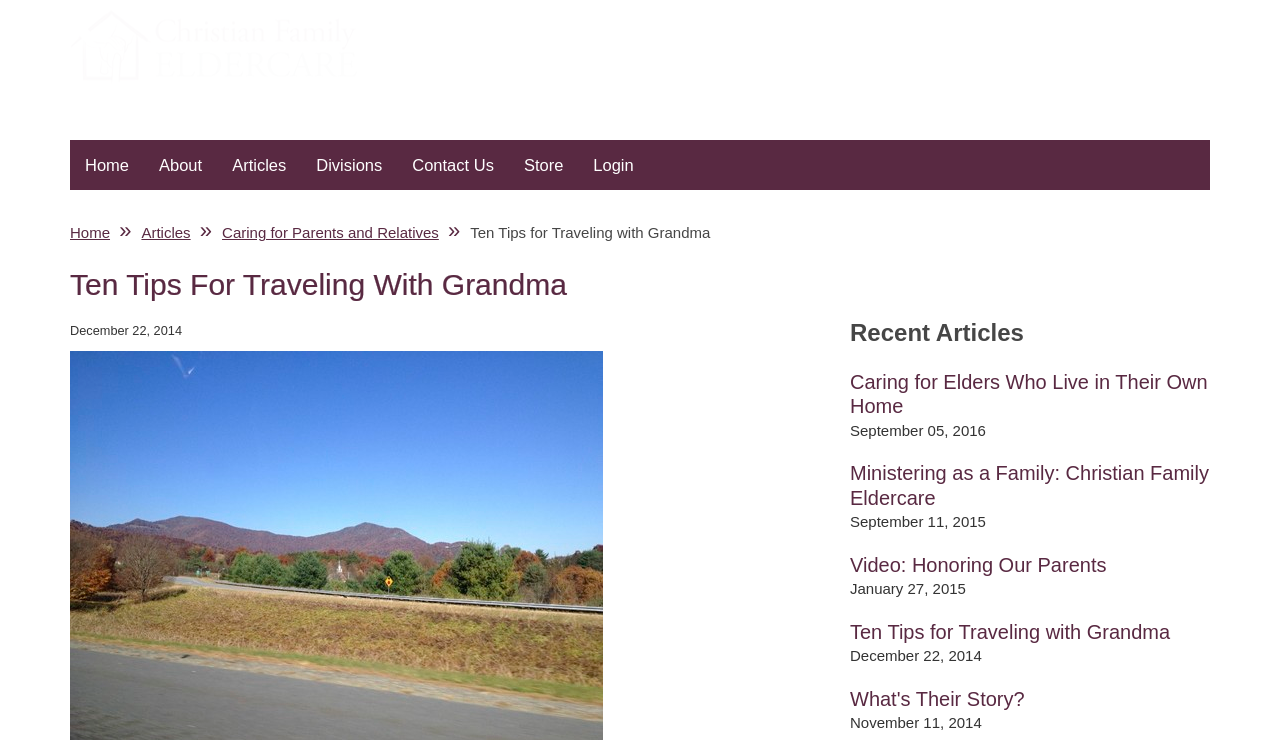Please give the bounding box coordinates of the area that should be clicked to fulfill the following instruction: "Read the article 'Ten Tips for Traveling with Grandma'". The coordinates should be in the format of four float numbers from 0 to 1, i.e., [left, top, right, bottom].

[0.664, 0.839, 0.914, 0.869]